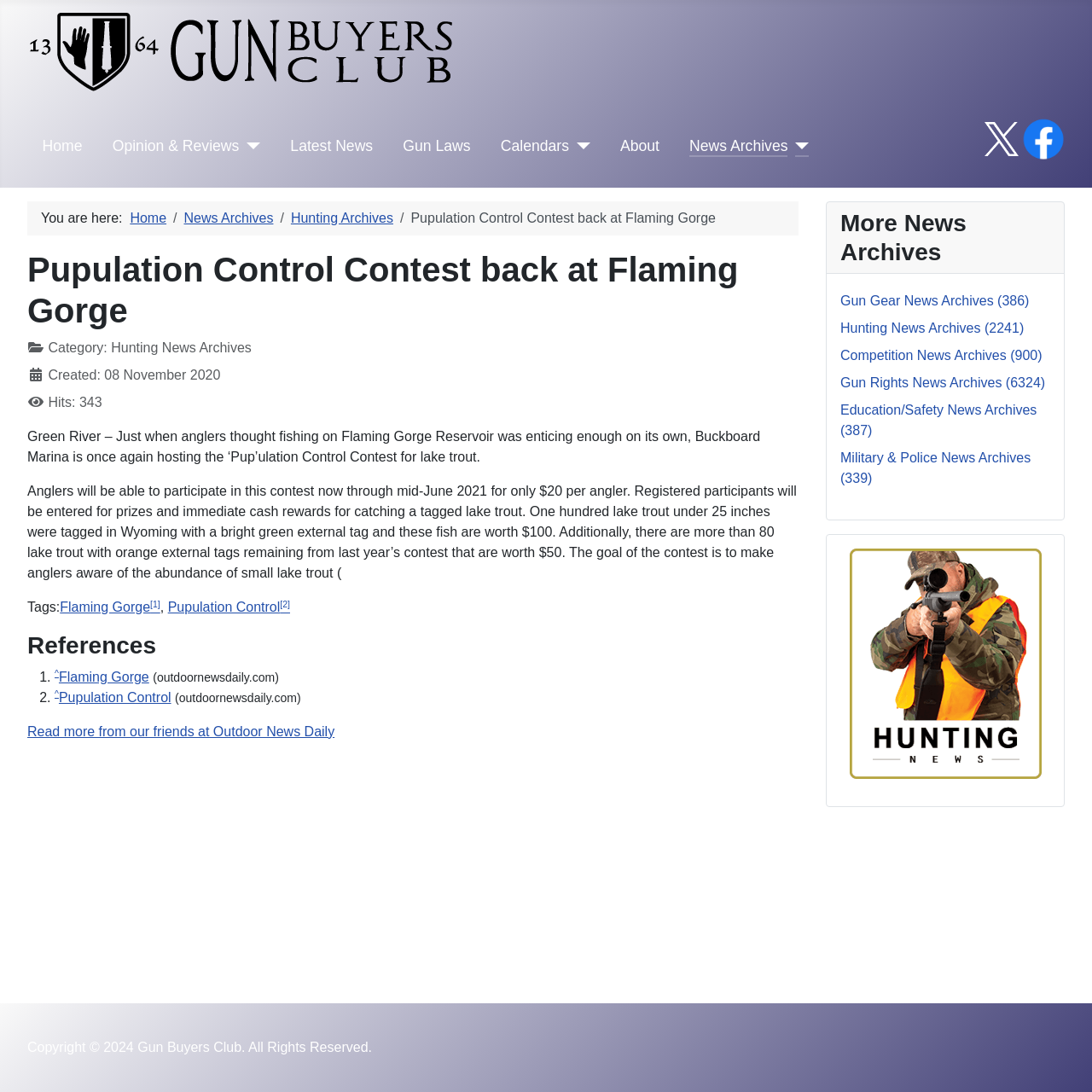Utilize the details in the image to give a detailed response to the question: How many news archives are available for Gun Gear?

The webpage provides a link to 'Gun Gear News Archives' with a number of 386, indicating that there are 386 news archives available for Gun Gear.